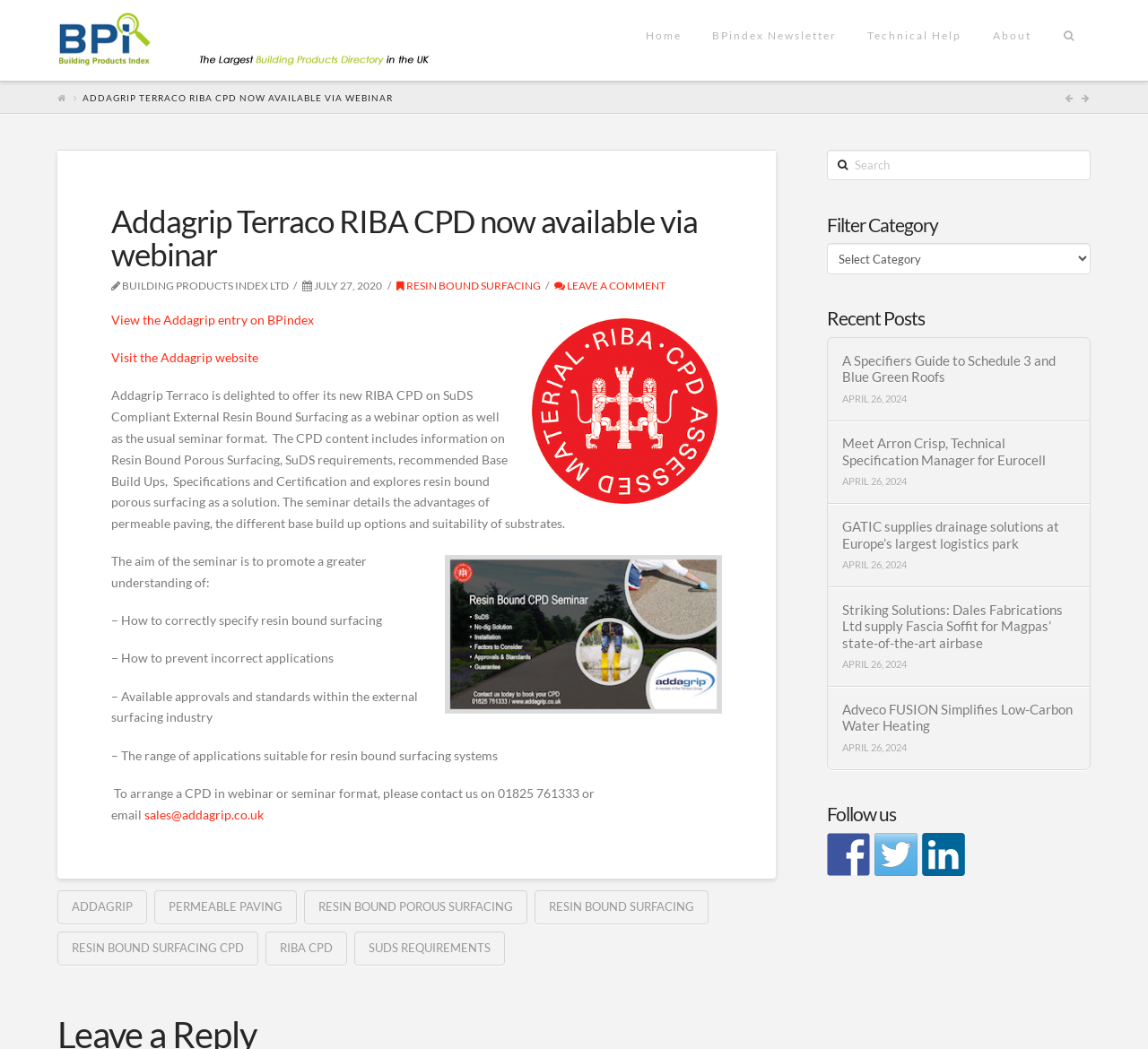Provide a thorough description of the webpage you see.

This webpage is about Addagrip Terraco's RIBA CPD on SuDS Compliant External Resin Bound Surfacing, available as a webinar. At the top, there is a navigation menu with links to "Home", "BPindex Newsletter", "Technical Help", "About", and a search icon. Below this, there is a large heading that reads "ADDAGRIP TERRACO RIBA CPD NOW AVAILABLE VIA WEBINAR". 

To the right of the heading, there are three social media icons: Facebook, Twitter, and LinkedIn. Below the heading, there is an article section that contains the main content of the webpage. The article is divided into several sections, including a brief introduction, a description of the CPD content, and the aim of the seminar. 

The introduction section has a link to view the Addagrip entry on BPindex and visit the Addagrip website. The CPD content section describes the topics that will be covered, including Resin Bound Porous Surfacing, SuDS requirements, and recommended Base Build Ups. There is also an image of a video or film in this section. 

The aim of the seminar section lists four key points, including how to correctly specify resin bound surfacing, how to prevent incorrect applications, available approvals and standards, and the range of applications suitable for resin bound surfacing systems. 

At the bottom of the article section, there is a call-to-action to arrange a CPD in webinar or seminar format, with a contact email and phone number provided. 

To the right of the article section, there is a complementary section that contains a search bar, a filter category dropdown menu, and a list of recent posts. The recent posts section lists five articles with links to each article and their corresponding dates. 

At the very bottom of the webpage, there is a footer section that contains links to various topics, including ADDAGRIP, PERMEABLE PAVING, RESIN BOUND POROUS SURFACING, and RIBA CPD.